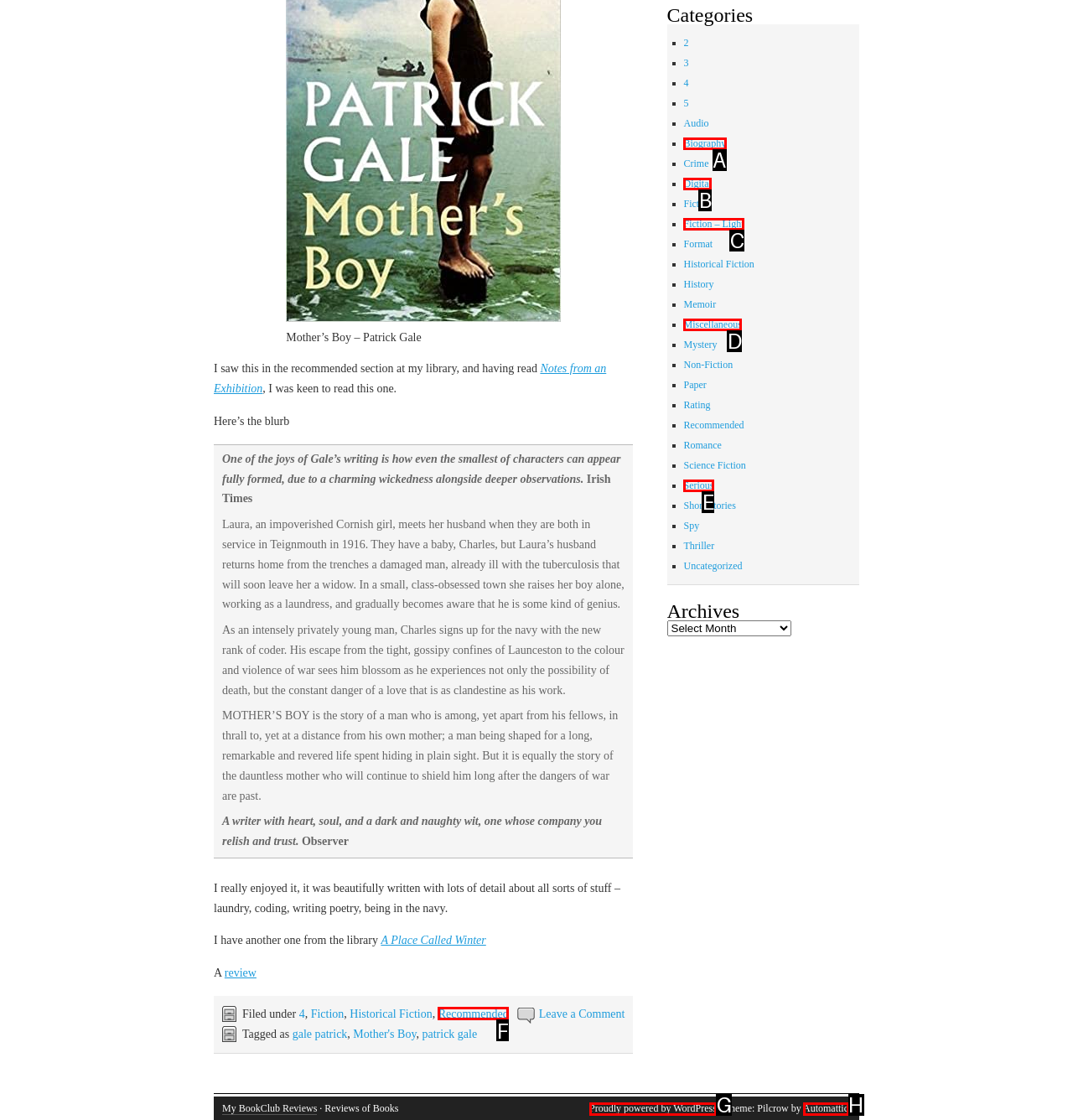Select the HTML element that corresponds to the description: Serious
Reply with the letter of the correct option from the given choices.

E